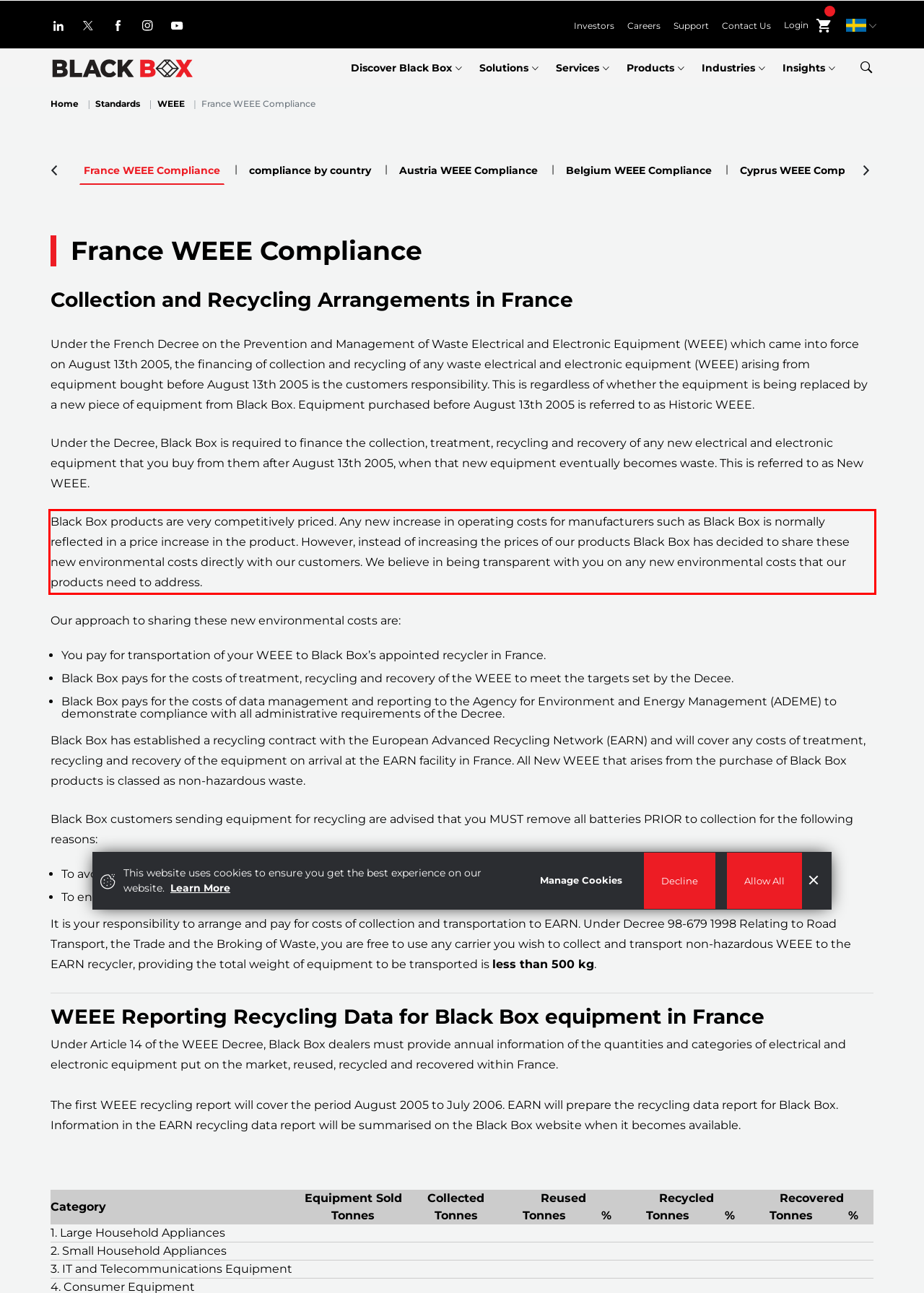You have a screenshot with a red rectangle around a UI element. Recognize and extract the text within this red bounding box using OCR.

Black Box products are very competitively priced. Any new increase in operating costs for manufacturers such as Black Box is normally reflected in a price increase in the product. However, instead of increasing the prices of our products Black Box has decided to share these new environmental costs directly with our customers. We believe in being transparent with you on any new environmental costs that our products need to address.